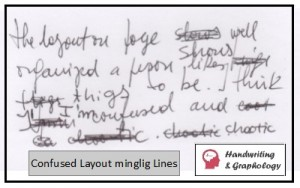Respond to the question below with a concise word or phrase:
What aspect of personality does the image relate to?

Internal order and thought processes